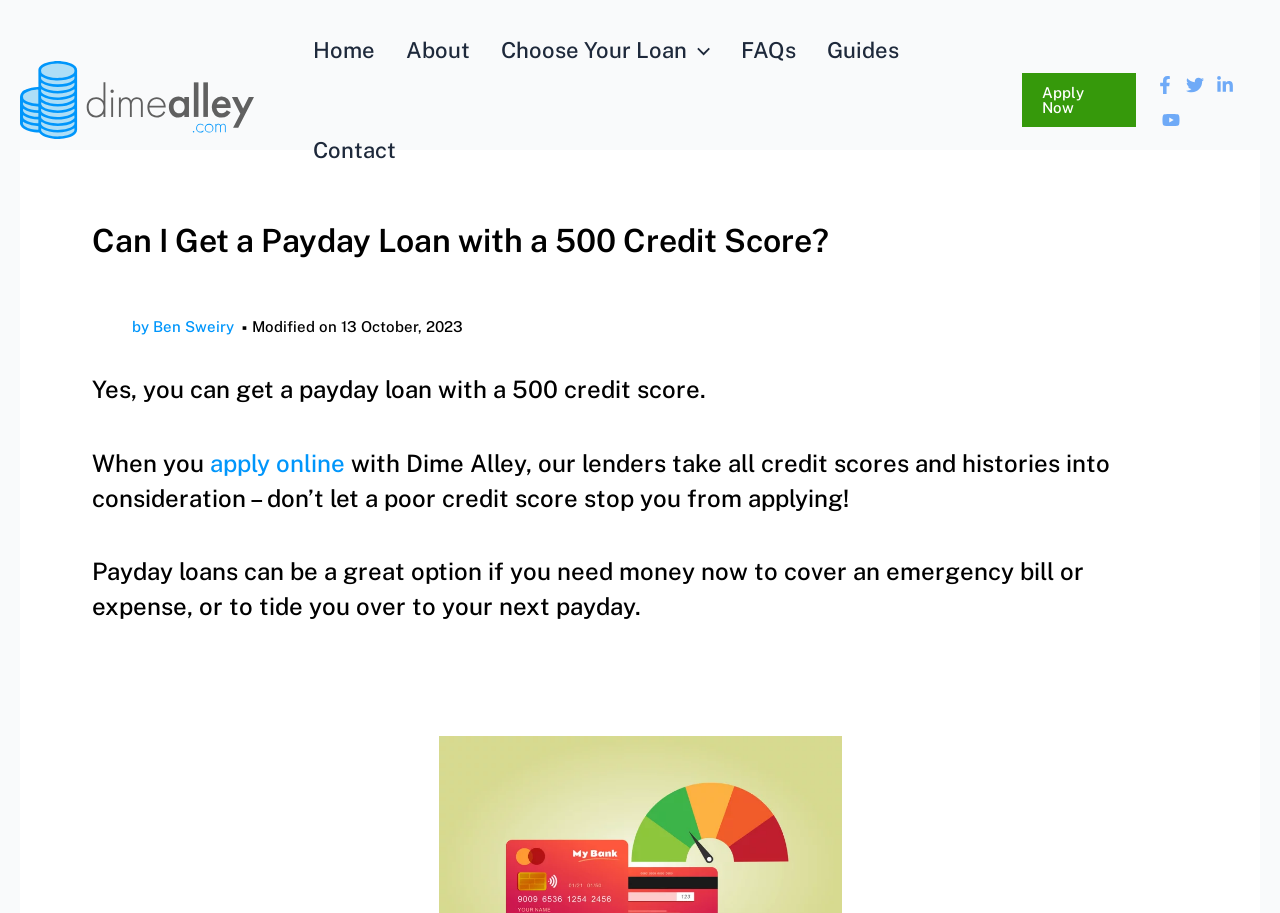Find the bounding box coordinates of the clickable element required to execute the following instruction: "Click the DimeAlley Logo". Provide the coordinates as four float numbers between 0 and 1, i.e., [left, top, right, bottom].

[0.016, 0.067, 0.198, 0.152]